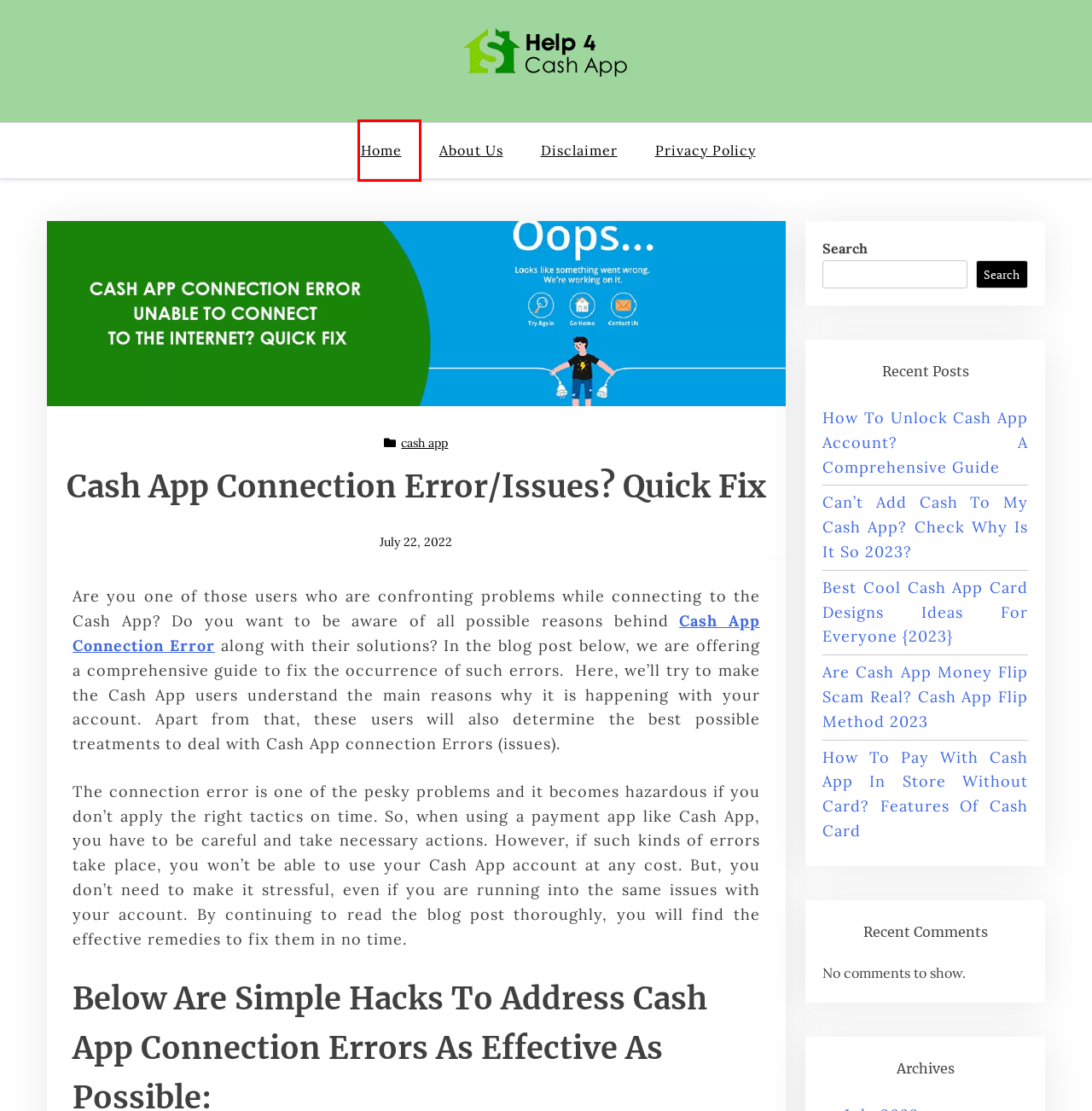Evaluate the webpage screenshot and identify the element within the red bounding box. Select the webpage description that best fits the new webpage after clicking the highlighted element. Here are the candidates:
A. Are Cash App Money Flip Scam Real? Cash App Flip Method 2023
B. Help4CashApp - Quick Solutions for Cash App Problems
C. How to Pay With Cash App In Store Without Card? Learn 2023
D. Privacy Policy|help4cashapp
E. Learn 6 Steps How To Unlock Cash App Account: A Comprehensive guide
F. Why Can't I Add Cash To My Cash App? {Comprehensive guidance 2023}
G. About Us|help4cashapp.com
H. Disclaimer|help4cashapp.com

B